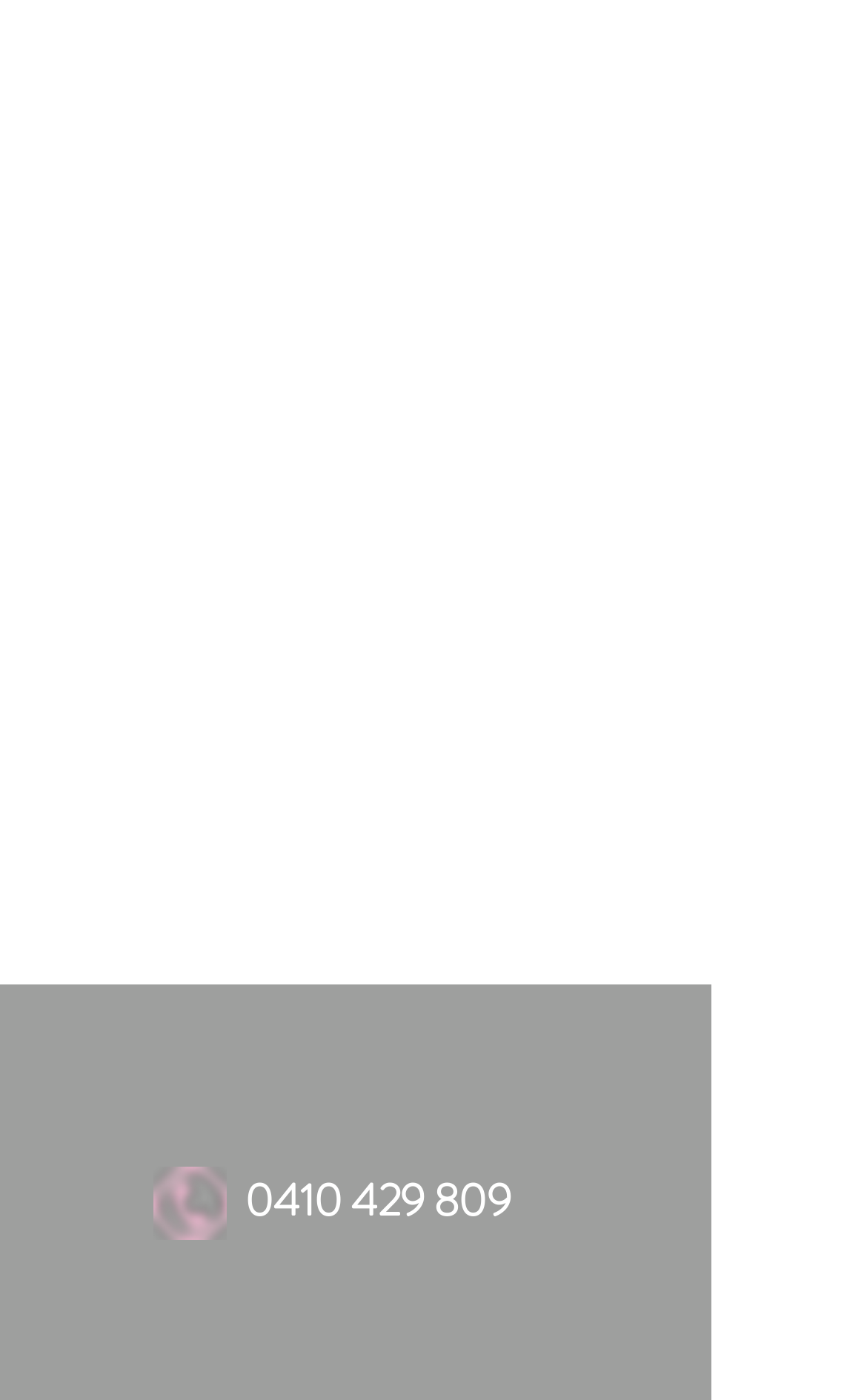What social media platforms are linked on the webpage?
Please provide a comprehensive and detailed answer to the question.

I found the social media links by looking at the list element with the description 'Social Bar' which contains two link elements with the text 'Facebook' and 'Instagram'.